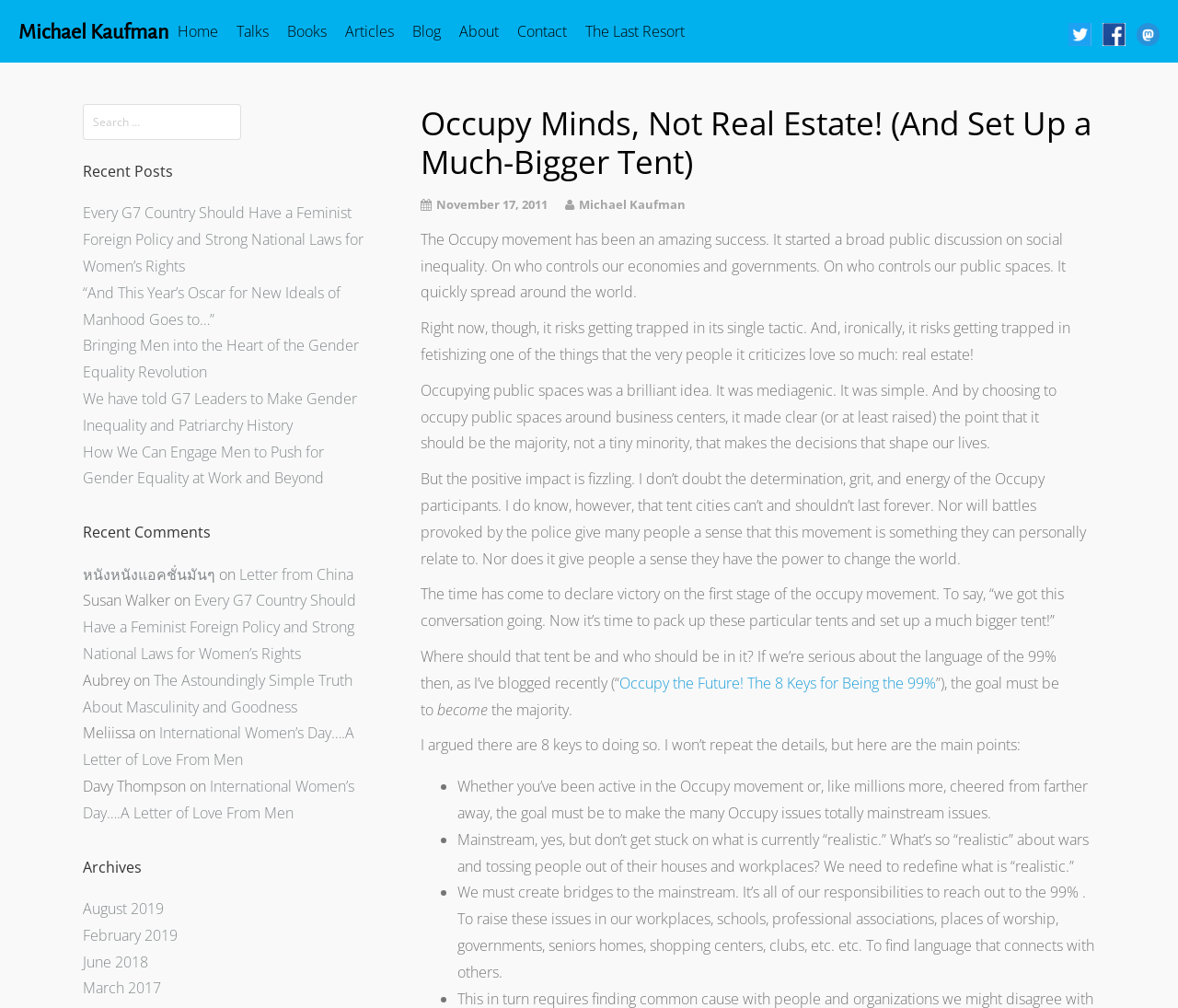Please specify the bounding box coordinates of the clickable region necessary for completing the following instruction: "View the archives for August 2019". The coordinates must consist of four float numbers between 0 and 1, i.e., [left, top, right, bottom].

[0.07, 0.891, 0.139, 0.912]